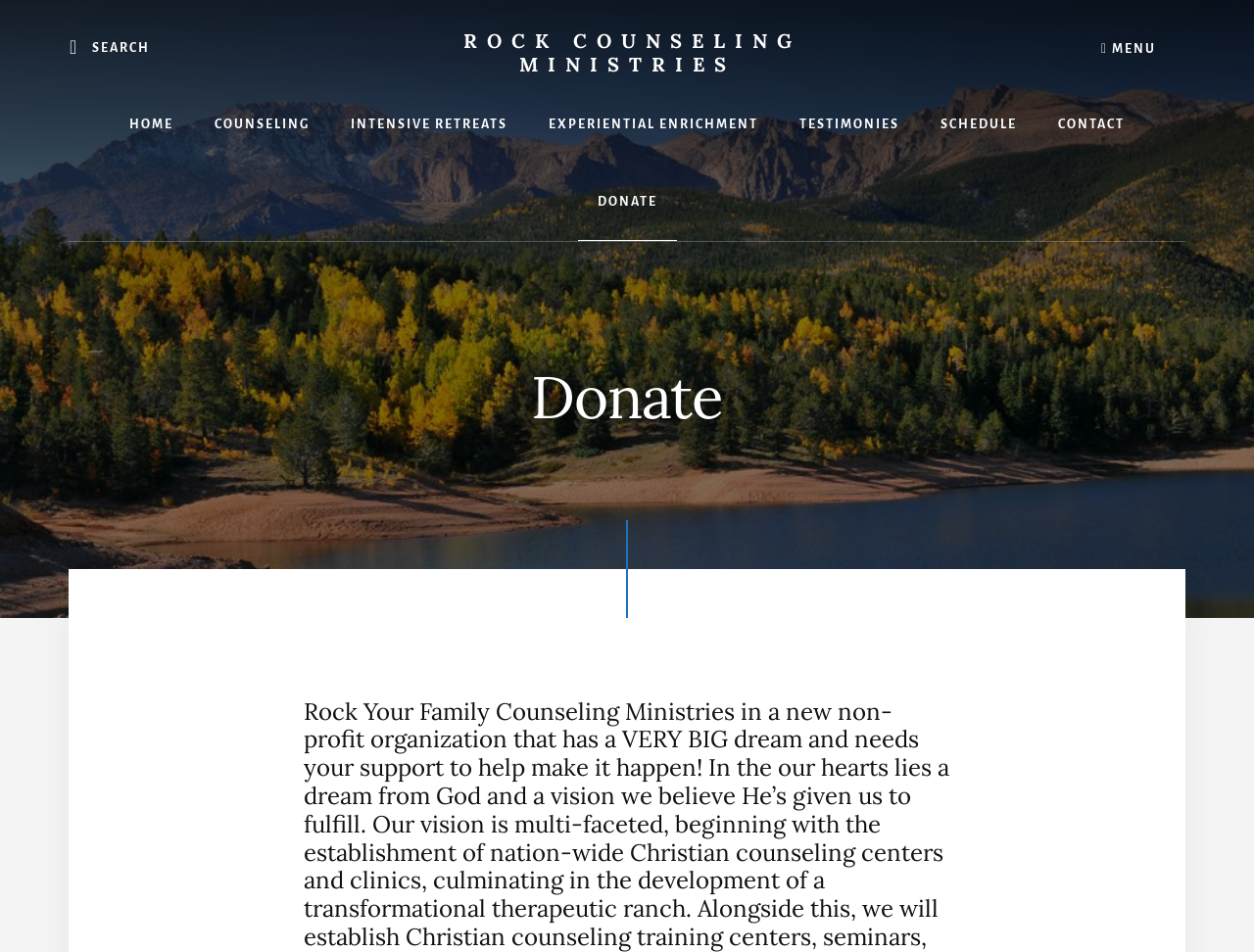With reference to the image, please provide a detailed answer to the following question: How many navigation links are there?

I counted the number of link elements within the navigation element with the label 'Main' and found 8 links: 'HOME', 'COUNSELING', 'INTENSIVE RETREATS', 'EXPERIENTIAL ENRICHMENT', 'TESTIMONIES', 'SCHEDULE', 'CONTACT', and 'DONATE'.